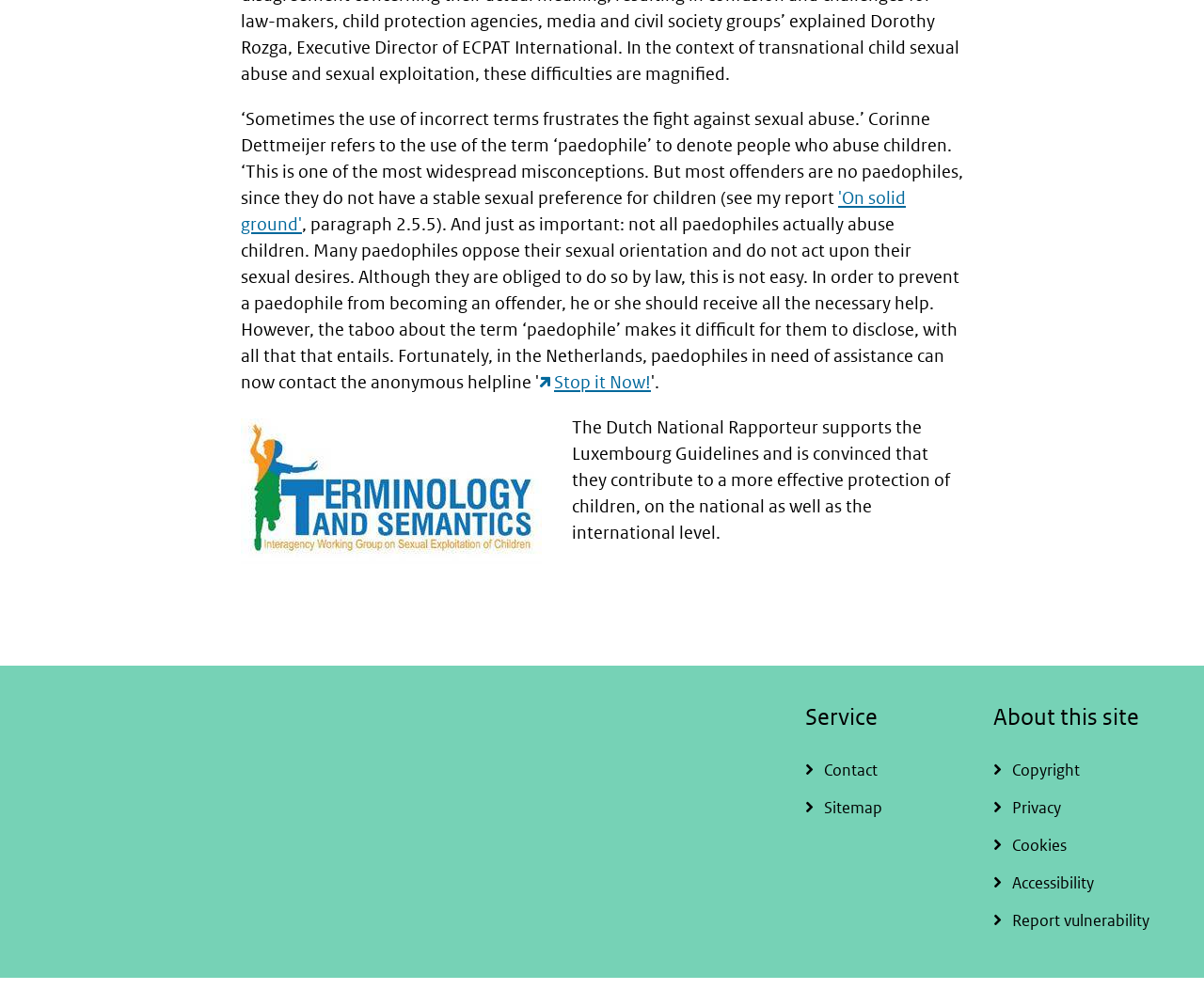Given the description Cookies, predict the bounding box coordinates of the UI element. Ensure the coordinates are in the format (top-left x, top-left y, bottom-right x, bottom-right y) and all values are between 0 and 1.

[0.825, 0.823, 0.956, 0.86]